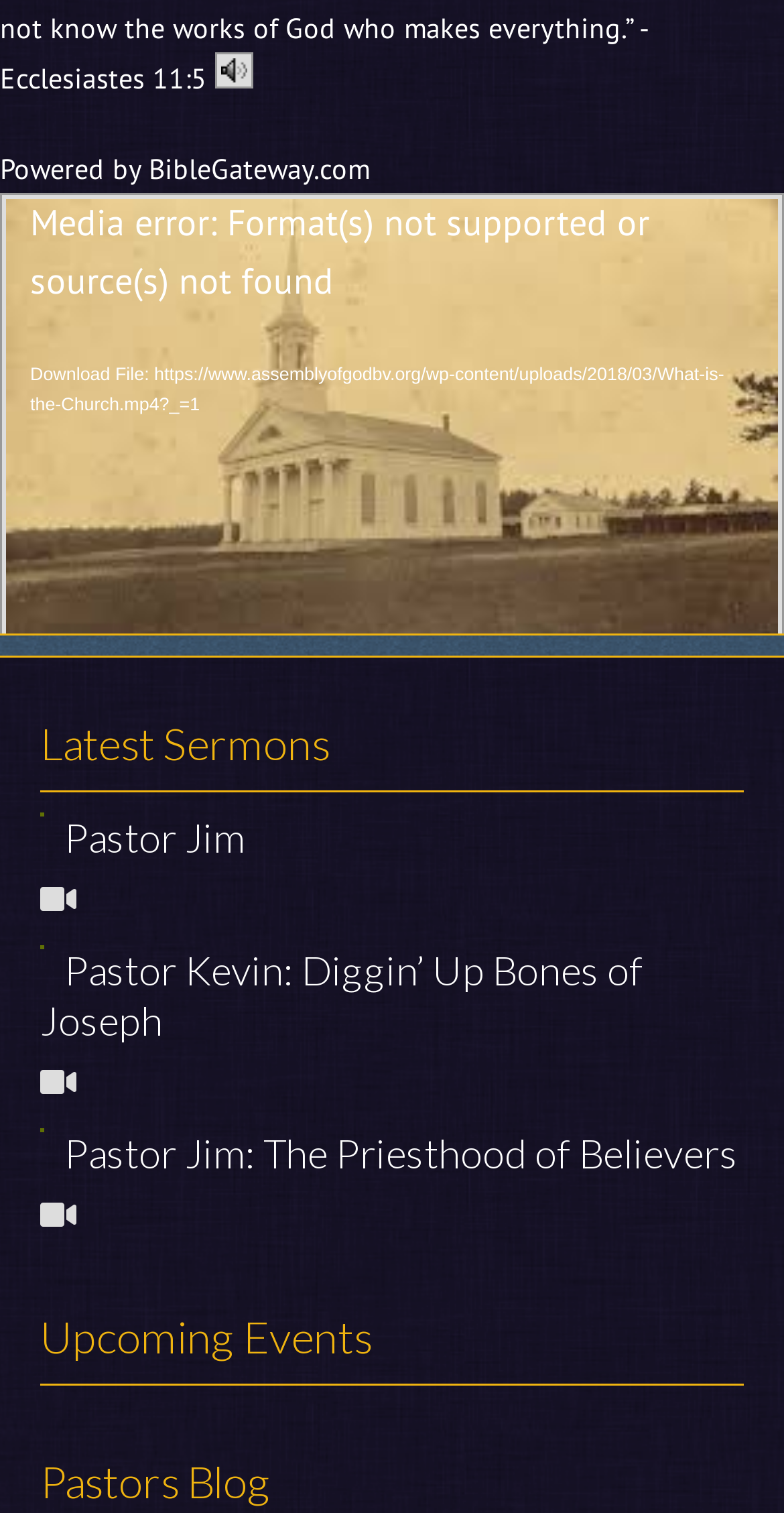Extract the bounding box coordinates for the described element: "Rules & USAT Sanctioning". The coordinates should be represented as four float numbers between 0 and 1: [left, top, right, bottom].

None